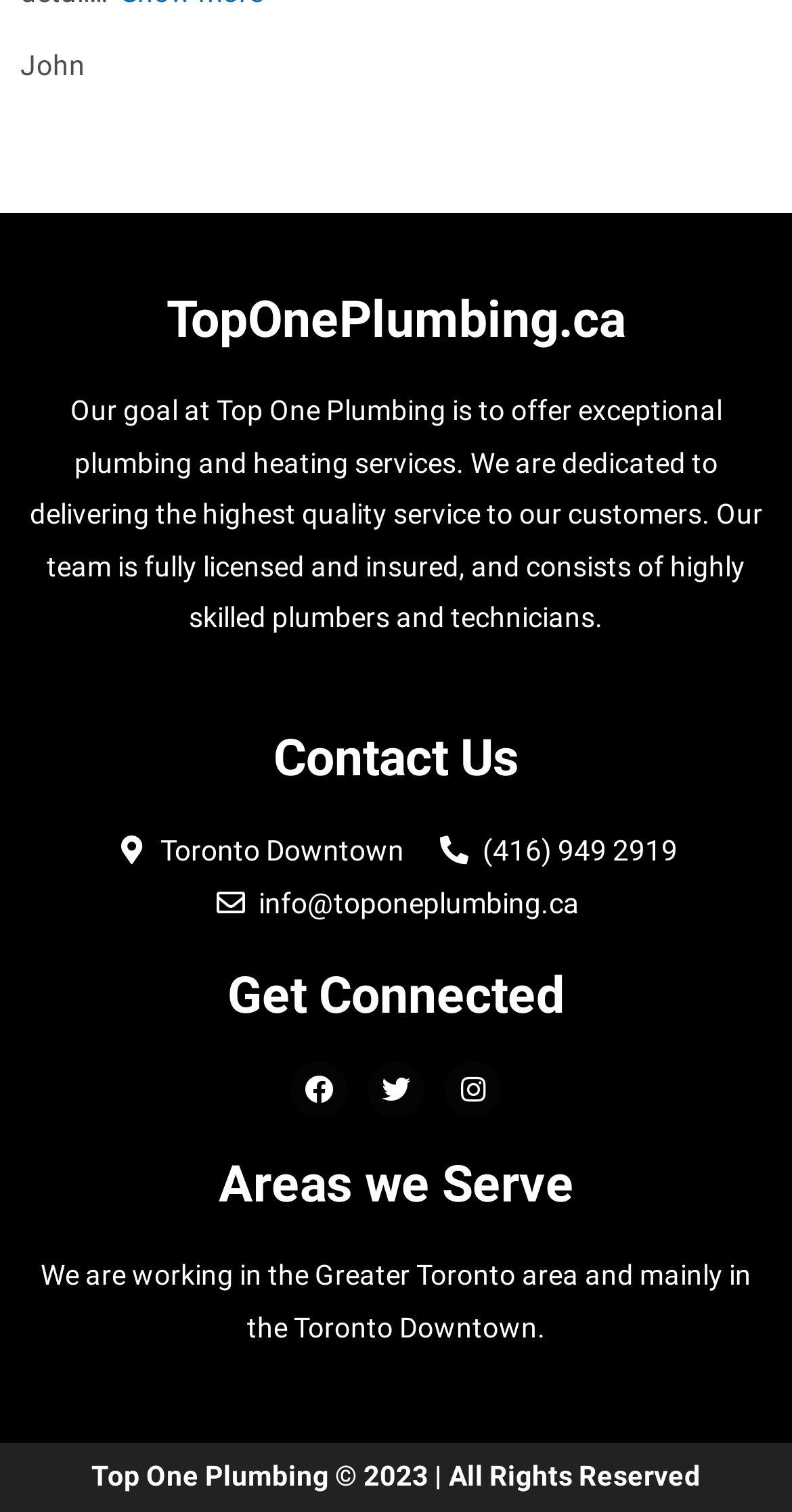From the webpage screenshot, identify the region described by (416) 949 2919. Provide the bounding box coordinates as (top-left x, top-left y, bottom-right x, bottom-right y), with each value being a floating point number between 0 and 1.

[0.551, 0.545, 0.855, 0.58]